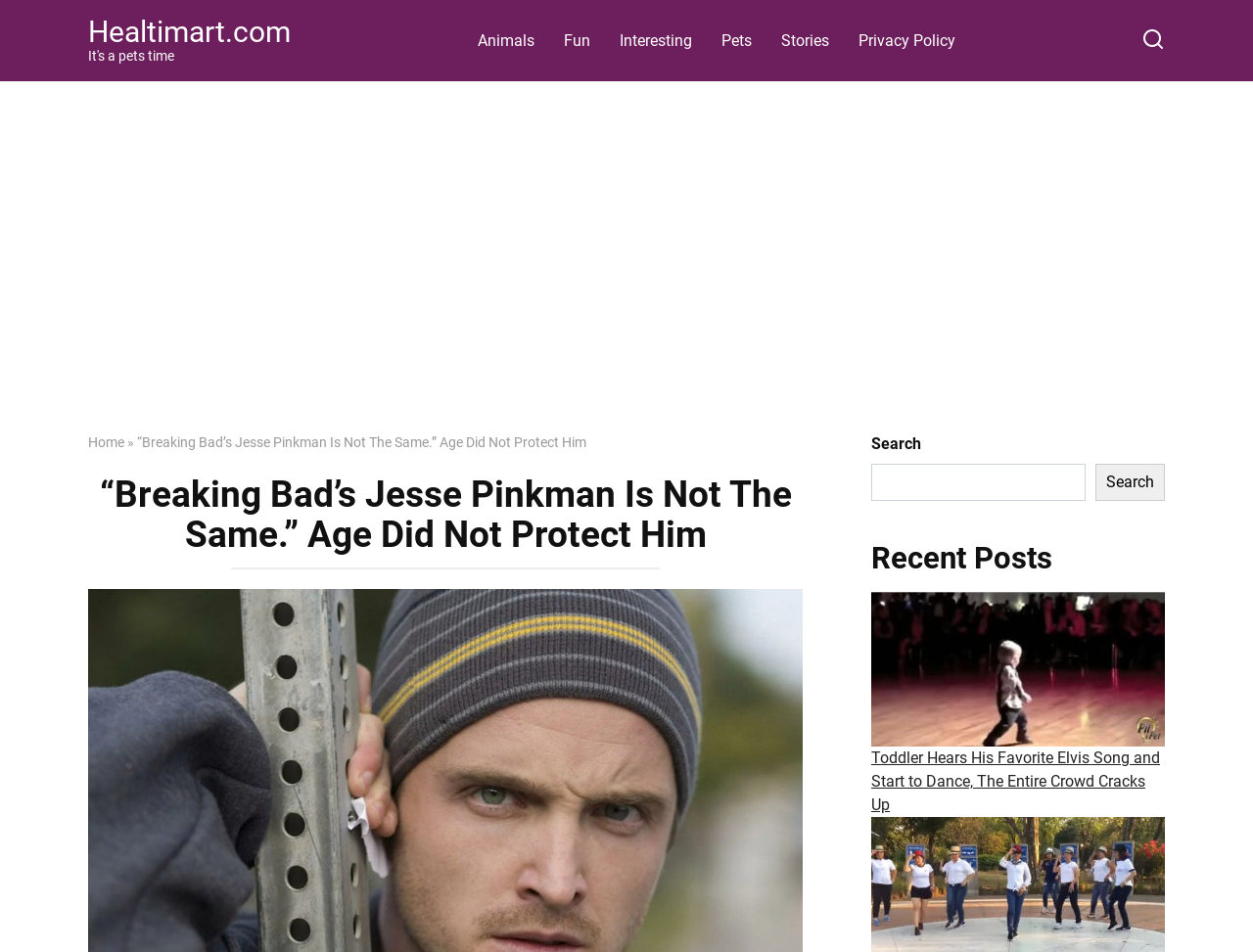Determine the coordinates of the bounding box that should be clicked to complete the instruction: "check the privacy policy". The coordinates should be represented by four float numbers between 0 and 1: [left, top, right, bottom].

[0.673, 0.01, 0.774, 0.076]